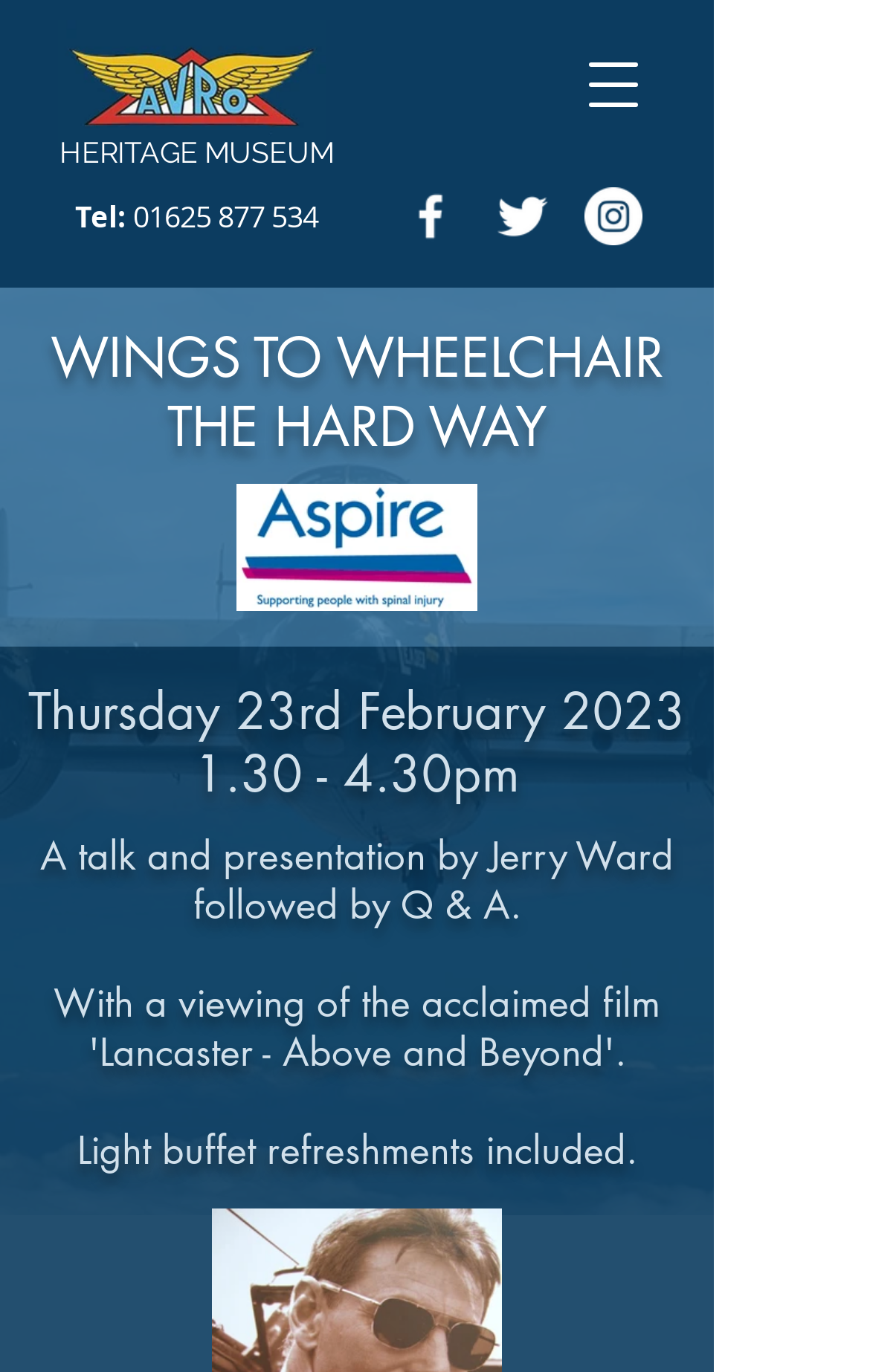What is the refreshment included in the event?
Please provide a single word or phrase as your answer based on the image.

Light buffet